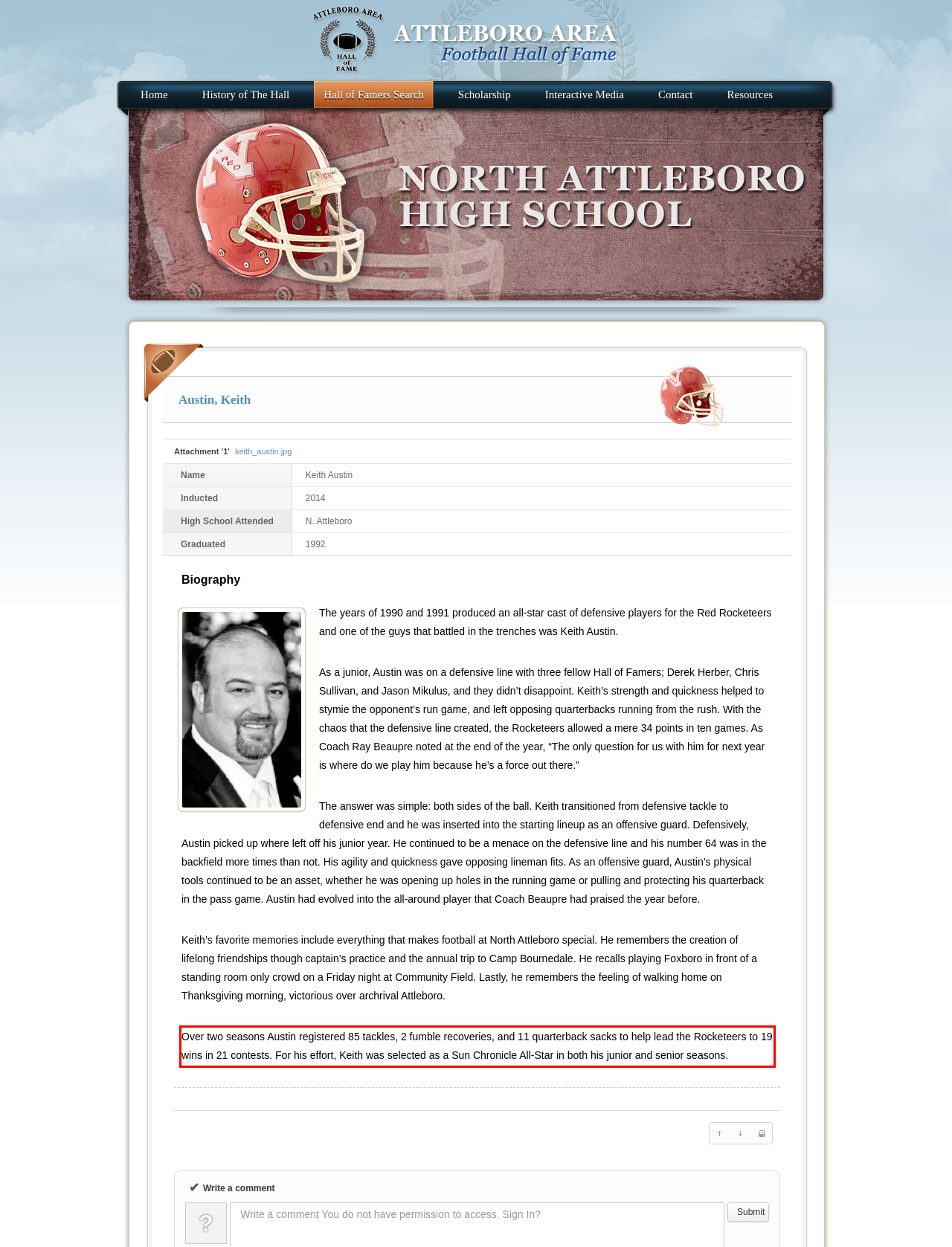Perform OCR on the text inside the red-bordered box in the provided screenshot and output the content.

Over two seasons Austin registered 85 tackles, 2 fumble recoveries, and 11 quarterback sacks to help lead the Rocketeers to 19 wins in 21 contests. For his effort, Keith was selected as a Sun Chronicle All-Star in both his junior and senior seasons.